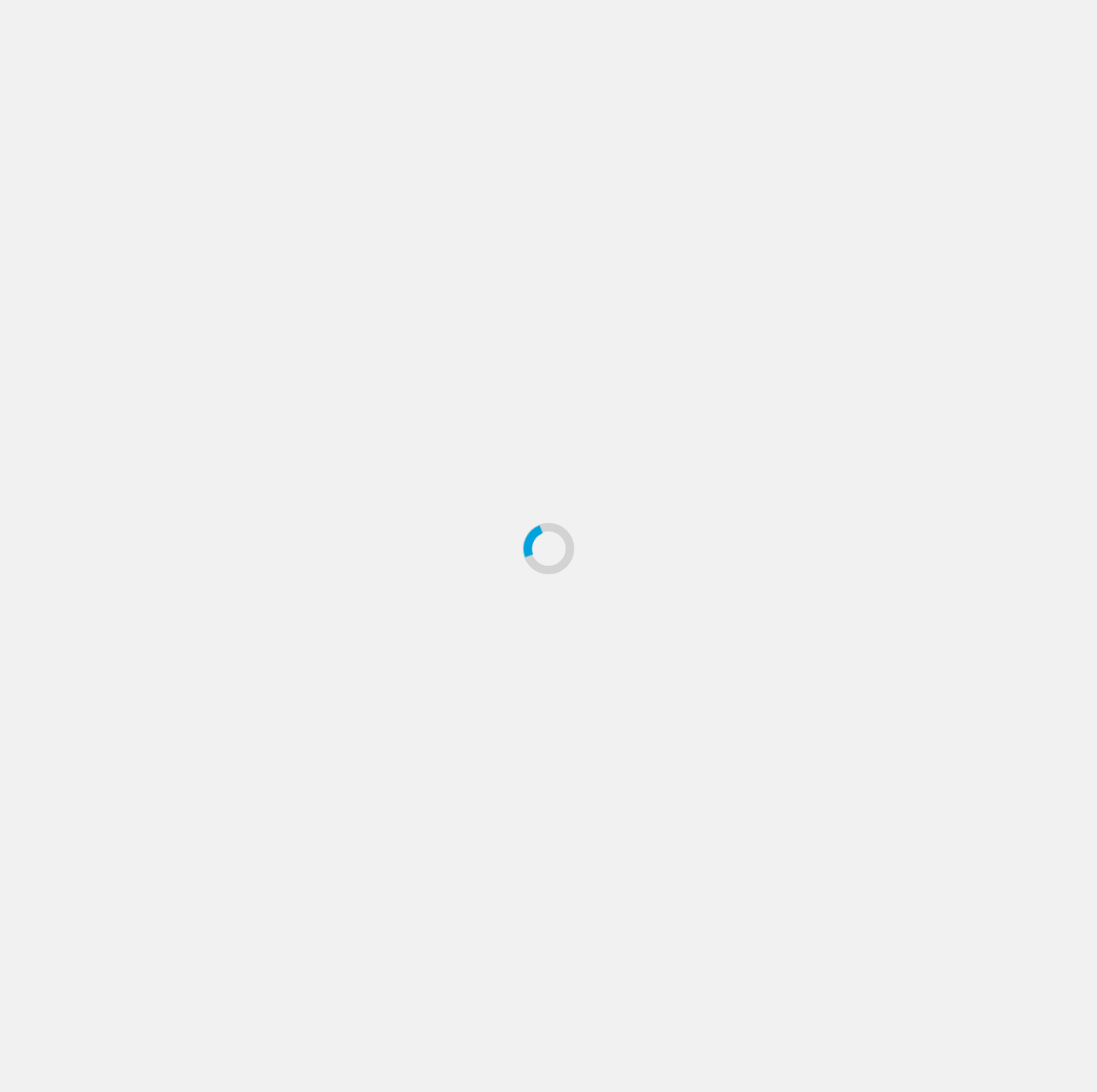Please study the image and answer the question comprehensively:
What is the name of the film being reviewed?

The answer can be found in the heading 'Movie Review – Battlefield Earth' which is a prominent element on the webpage, indicating that the webpage is a review of the film 'Battlefield Earth'.